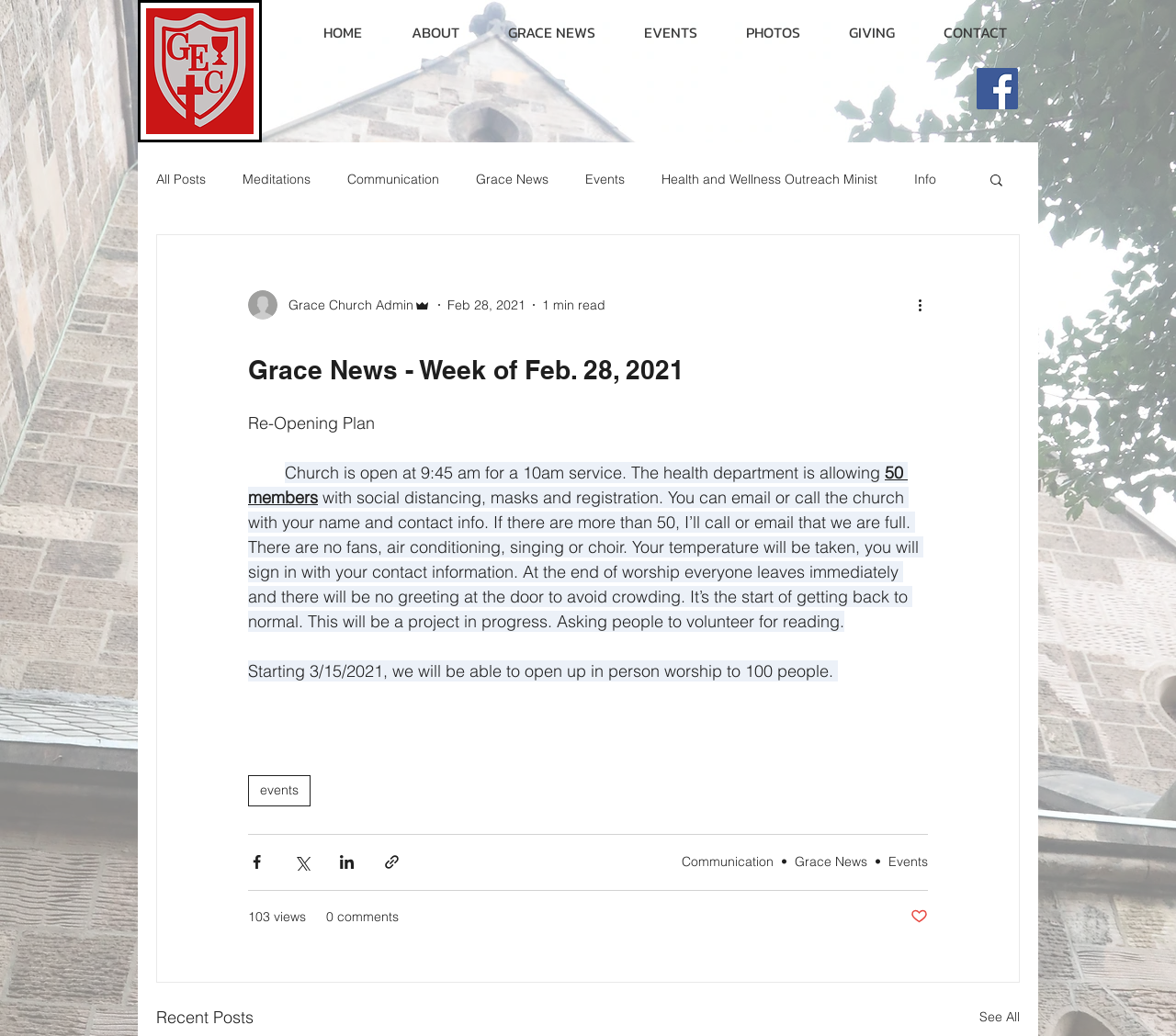Answer the following in one word or a short phrase: 
How many people are allowed in the church?

50